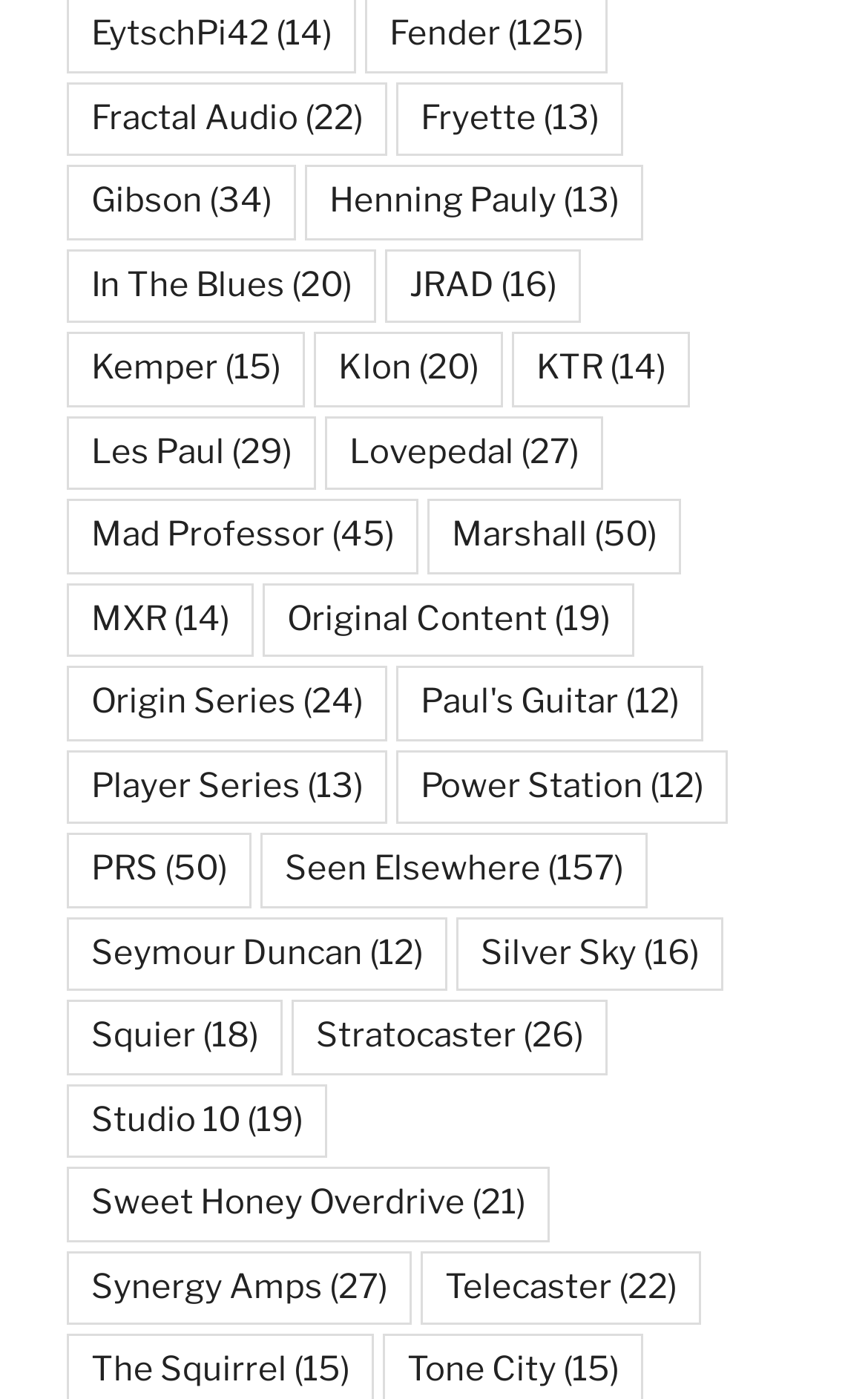Show the bounding box coordinates of the element that should be clicked to complete the task: "Browse PRS items".

[0.077, 0.595, 0.29, 0.649]